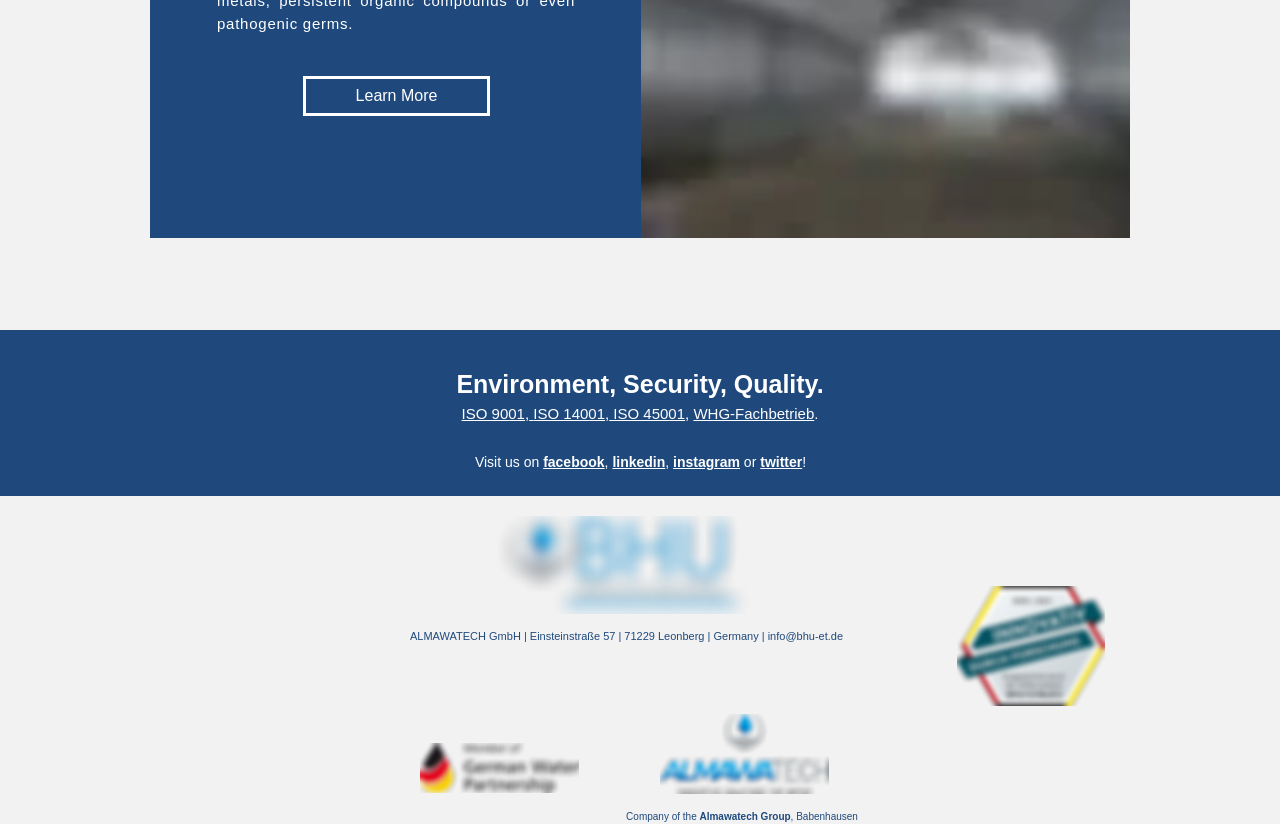Please identify the bounding box coordinates of the element's region that should be clicked to execute the following instruction: "View ALMAWATECH logo". The bounding box coordinates must be four float numbers between 0 and 1, i.e., [left, top, right, bottom].

[0.516, 0.866, 0.648, 0.963]